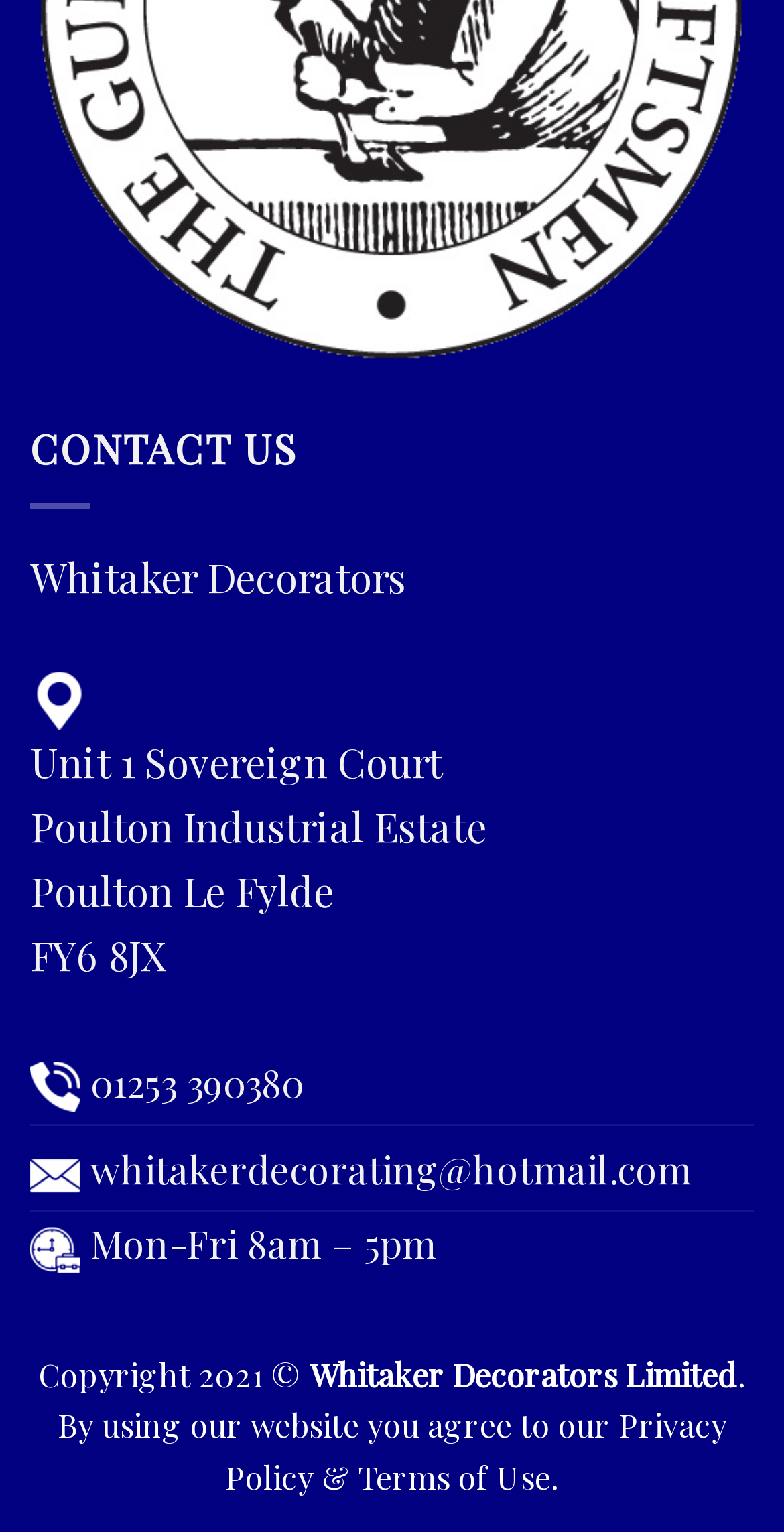Determine the bounding box coordinates for the UI element described. Format the coordinates as (top-left x, top-left y, bottom-right x, bottom-right y) and ensure all values are between 0 and 1. Element description: alt="Logo"

None